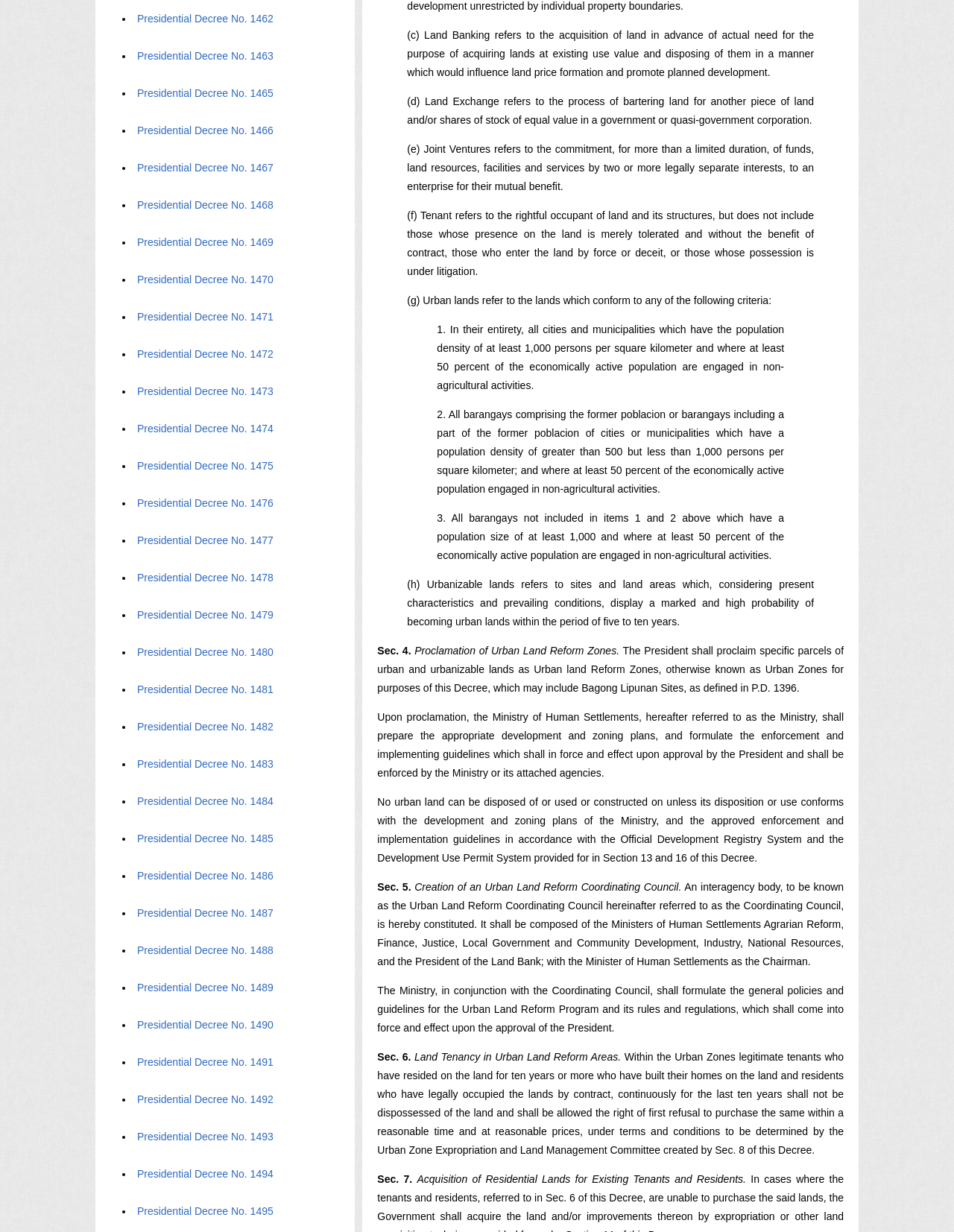Determine the bounding box coordinates of the clickable element to achieve the following action: 'View Sec. 4'. Provide the coordinates as four float values between 0 and 1, formatted as [left, top, right, bottom].

[0.396, 0.524, 0.431, 0.533]